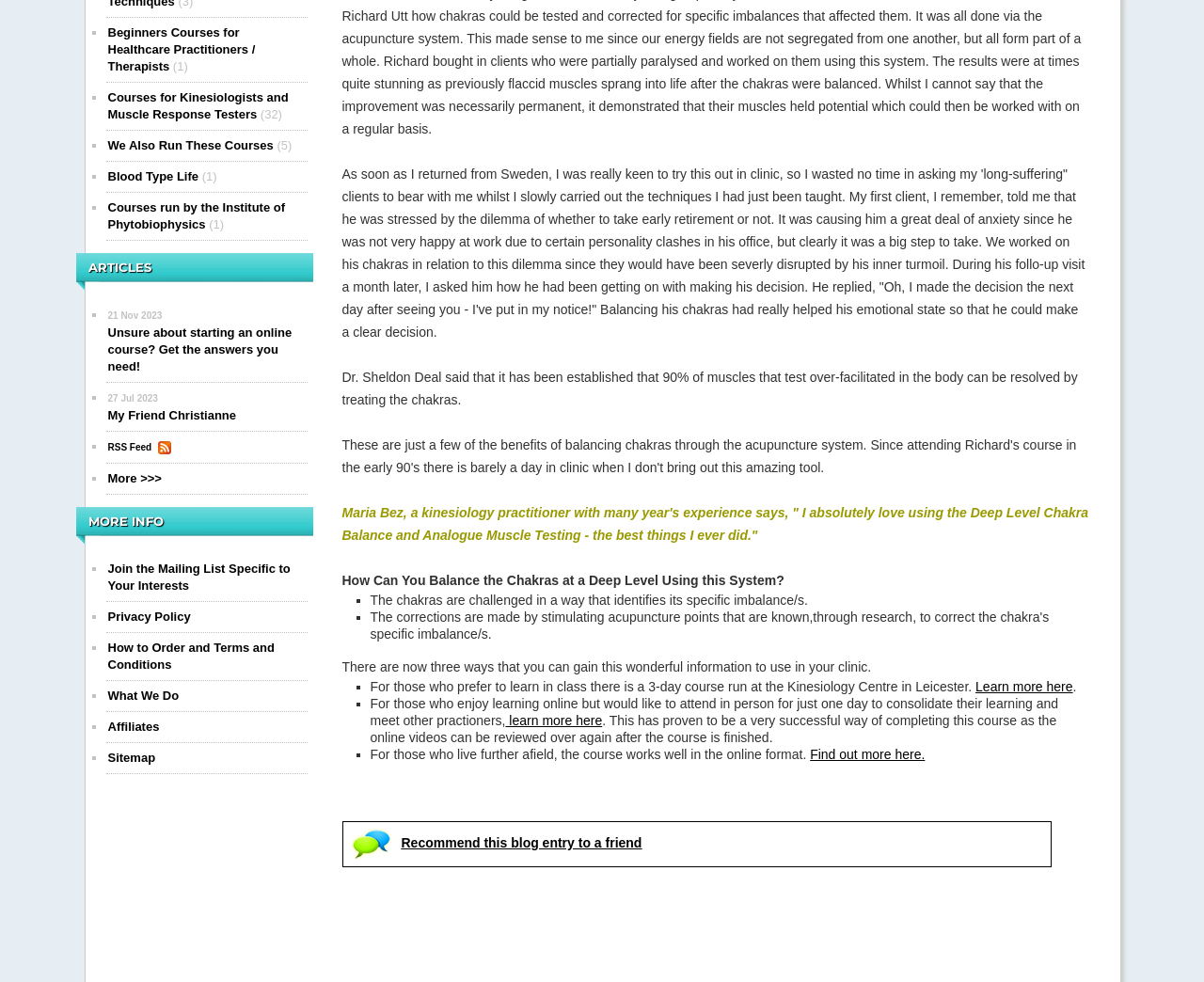Based on the element description: "learn more here", identify the UI element and provide its bounding box coordinates. Use four float numbers between 0 and 1, [left, top, right, bottom].

[0.42, 0.726, 0.5, 0.741]